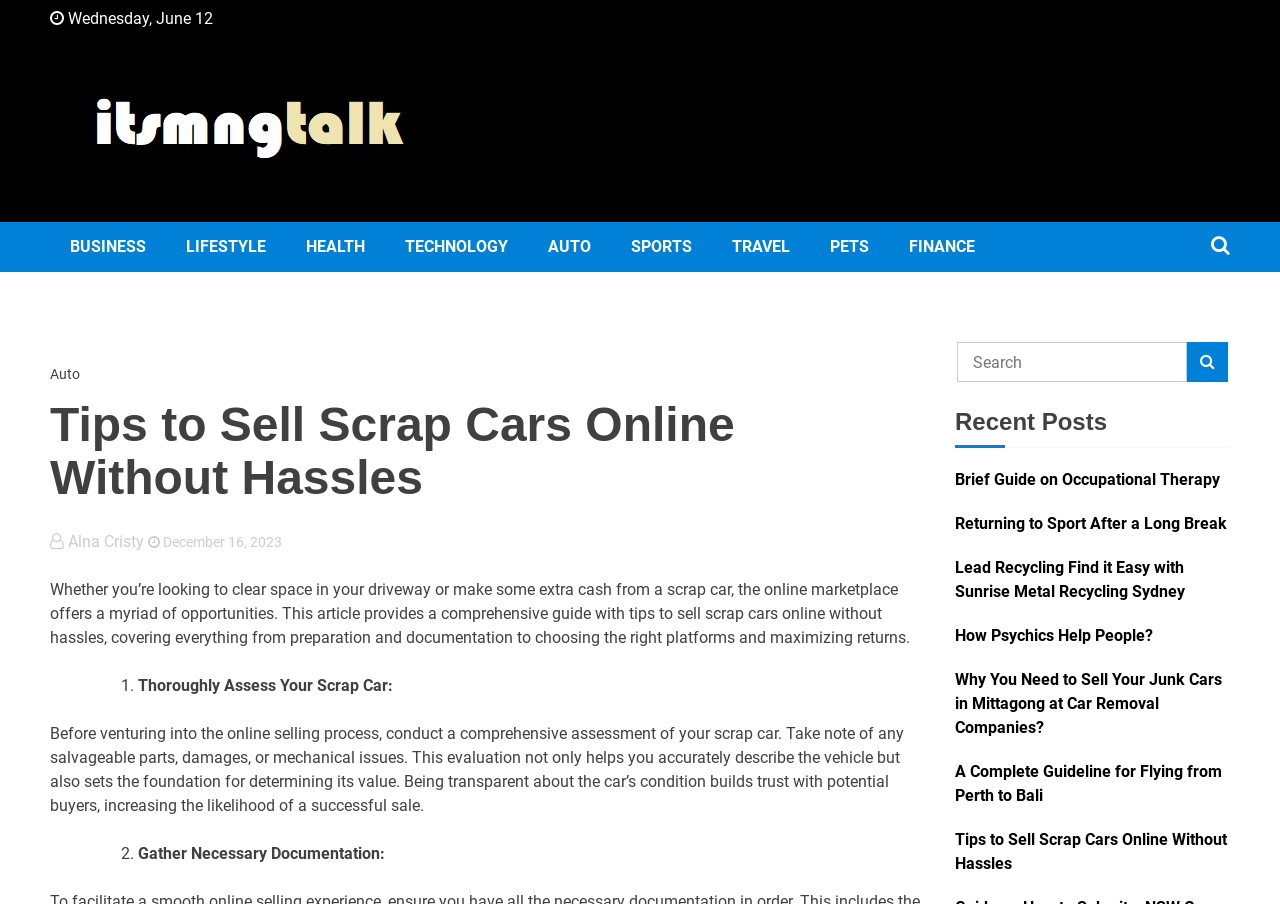What is the purpose of the article?
Please respond to the question with a detailed and well-explained answer.

I read the introduction of the article, which states that the article provides a comprehensive guide with tips to sell scrap cars online without hassles, covering everything from preparation and documentation to choosing the right platforms and maximizing returns.